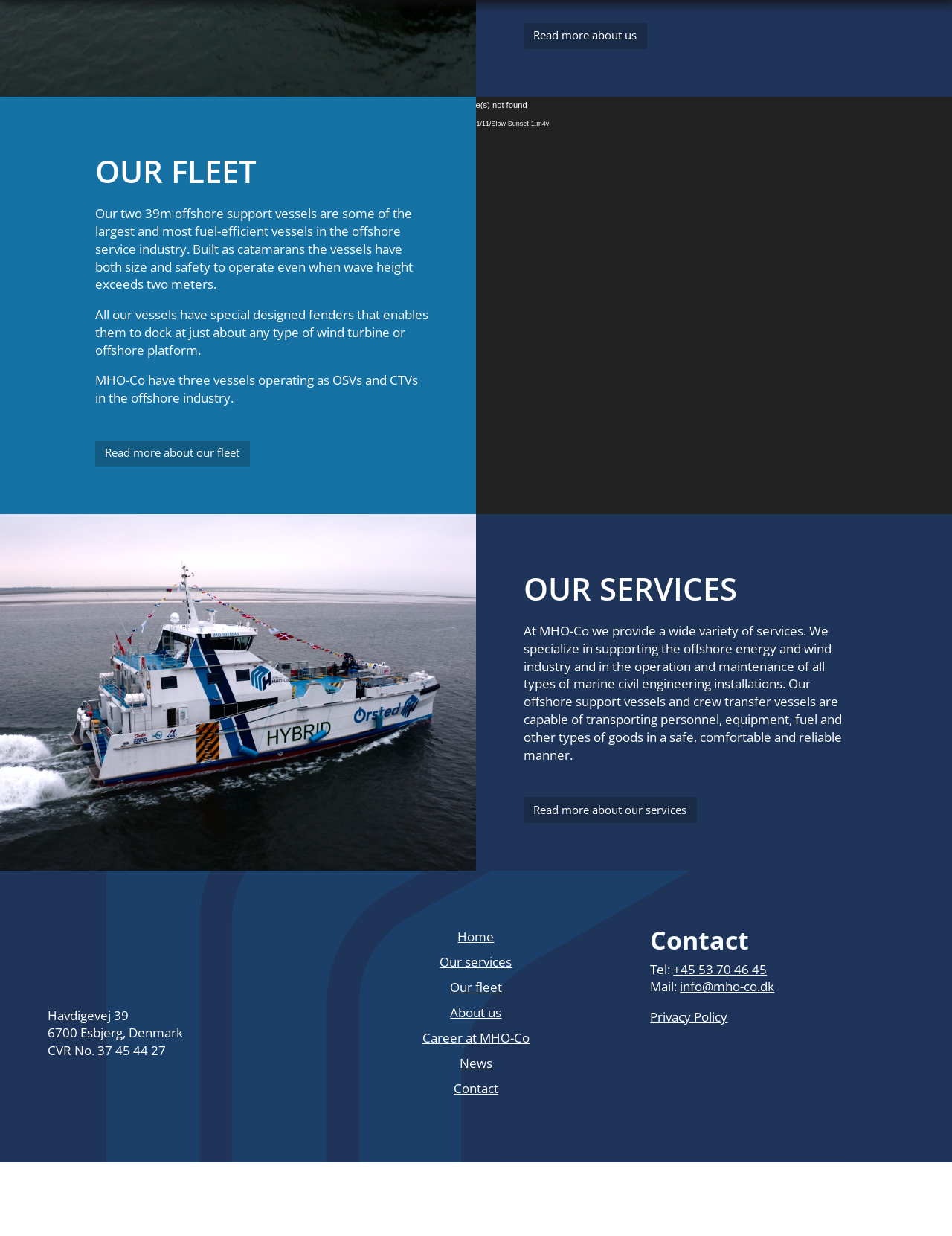Show the bounding box coordinates of the region that should be clicked to follow the instruction: "Go to home page."

[0.481, 0.751, 0.519, 0.765]